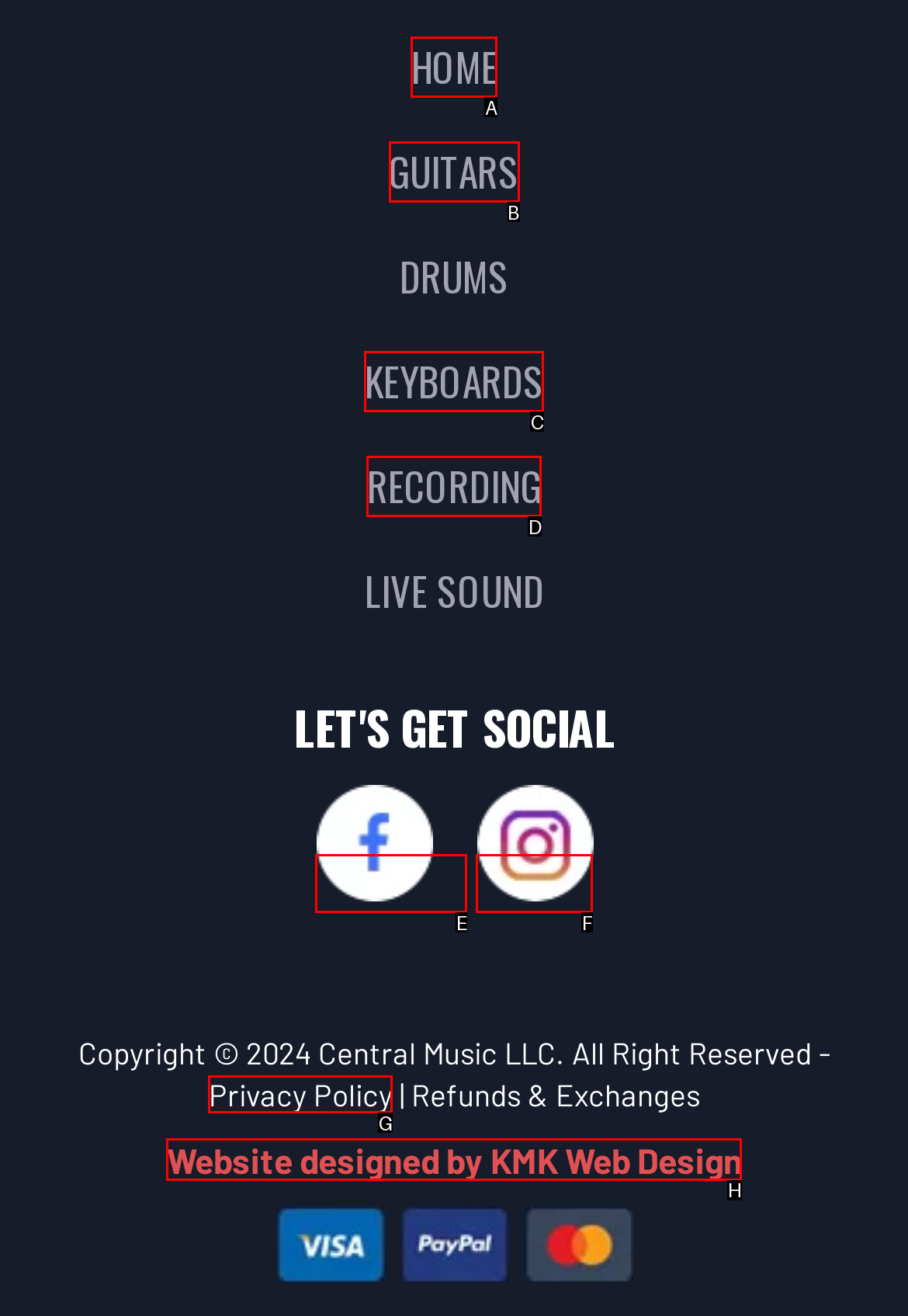Identify the correct UI element to click to follow this instruction: View Website designed by KMK Web Design
Respond with the letter of the appropriate choice from the displayed options.

H